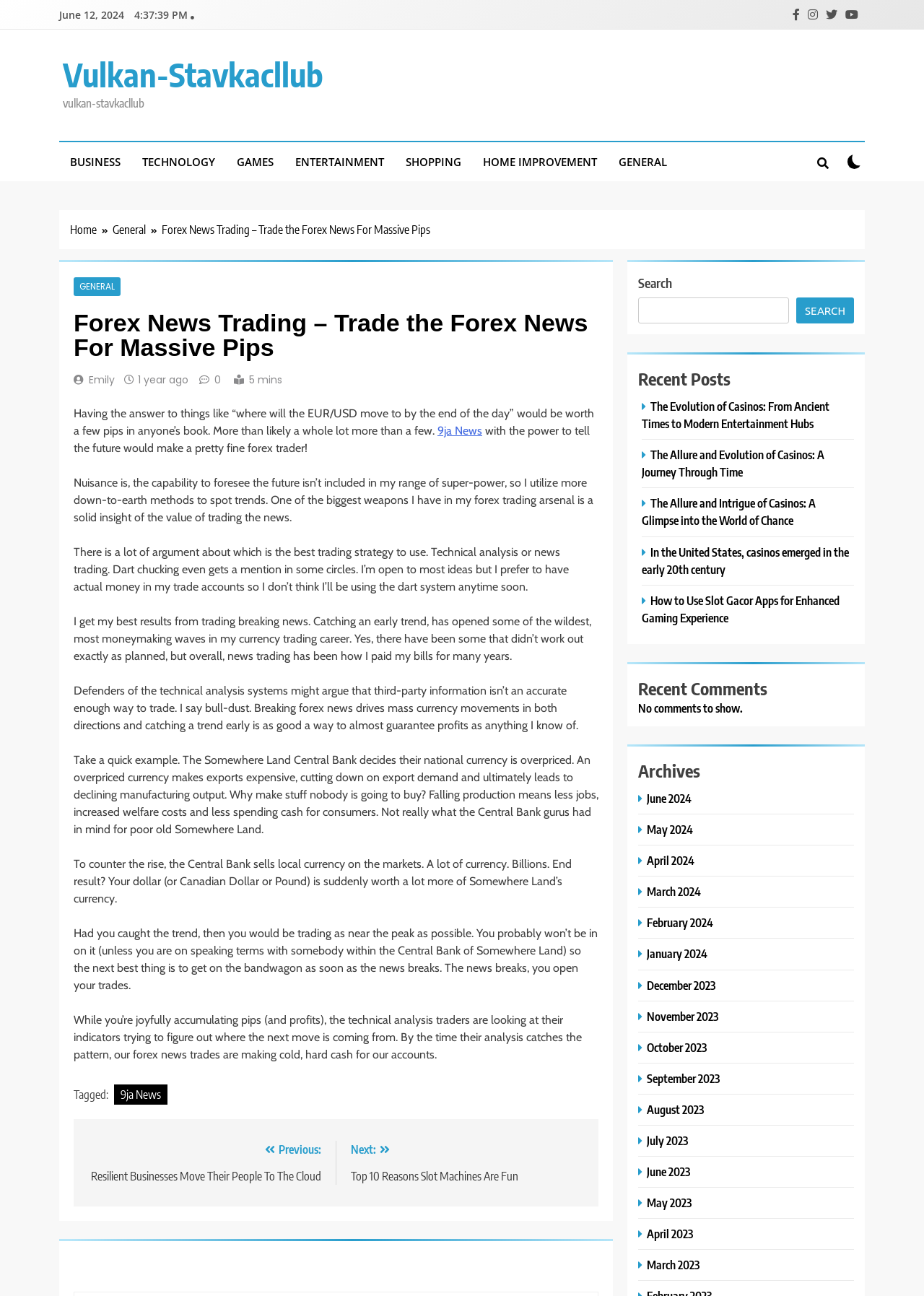What is the date displayed at the top of the webpage? Based on the screenshot, please respond with a single word or phrase.

June 12, 2024